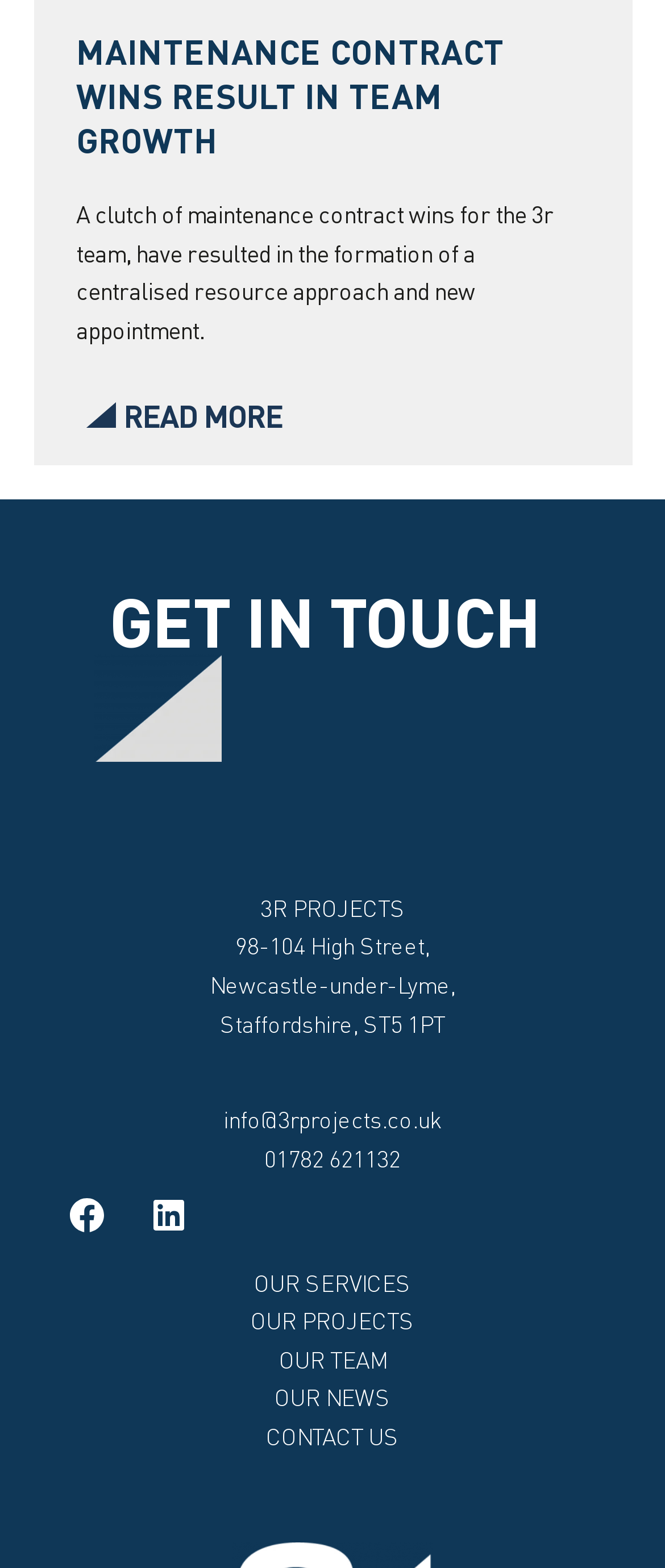By analyzing the image, answer the following question with a detailed response: What is the company's address?

I found the company's address by looking at the footer section of the webpage, where it is listed as '98-104 High Street,' 'Newcastle-under-Lyme,' 'Staffordshire, ST5 1PT'.